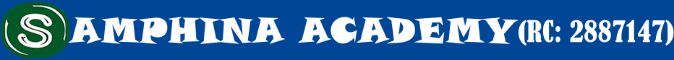What is the shape of the stylized letter 'S'?
Please use the image to provide a one-word or short phrase answer.

green circular